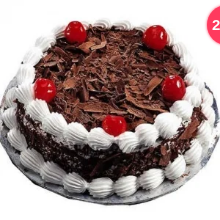What is the cake topped with?
Refer to the image and answer the question using a single word or phrase.

Glistening cherries